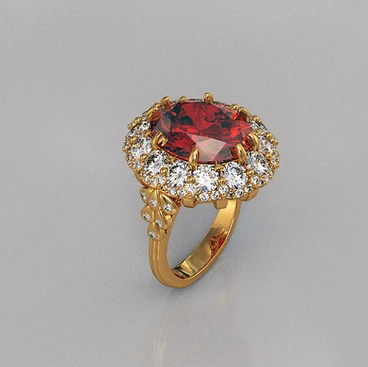Detail every aspect of the image in your description.

This stunning image showcases a luxurious ruby ring, designed with meticulous attention to detail. The ring features a vibrant, oversized red ruby at its center, elegantly surrounded by a halo of brilliant white diamonds. The ruby's rich color contrasts beautifully with the shimmering diamonds, enhancing its opulence. The band of the ring is crafted in gold, showcasing intricate detailing that adds a touch of sophistication. This exquisite piece highlights the artistry involved in jewelry design, particularly in settings that require precision and skill, as noted in the accompanying description about the diamond setting process.